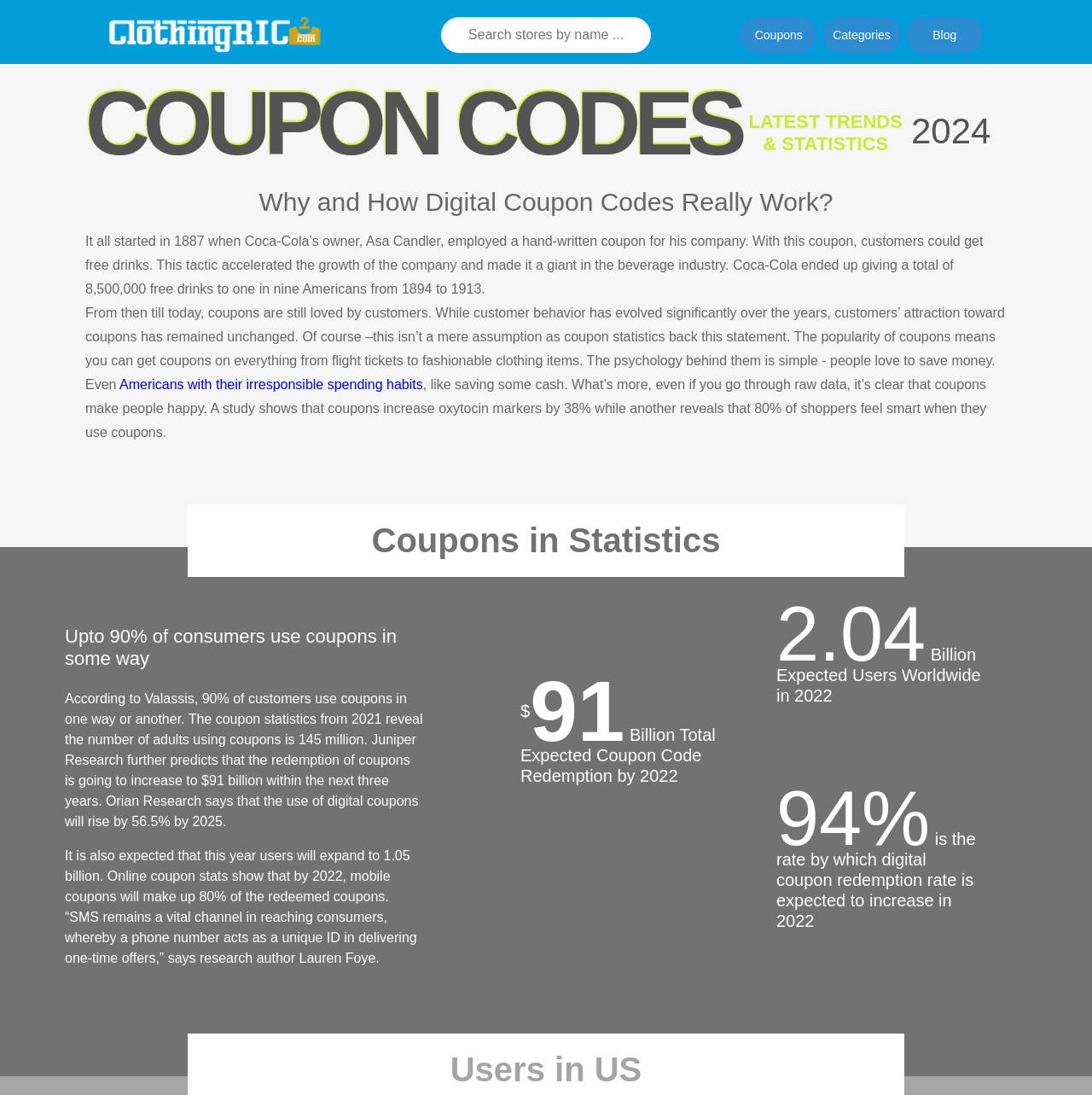Based on the description "AUSTIN TEXAS LIGHTING DEALER", find the bounding box of the specified UI element.

None